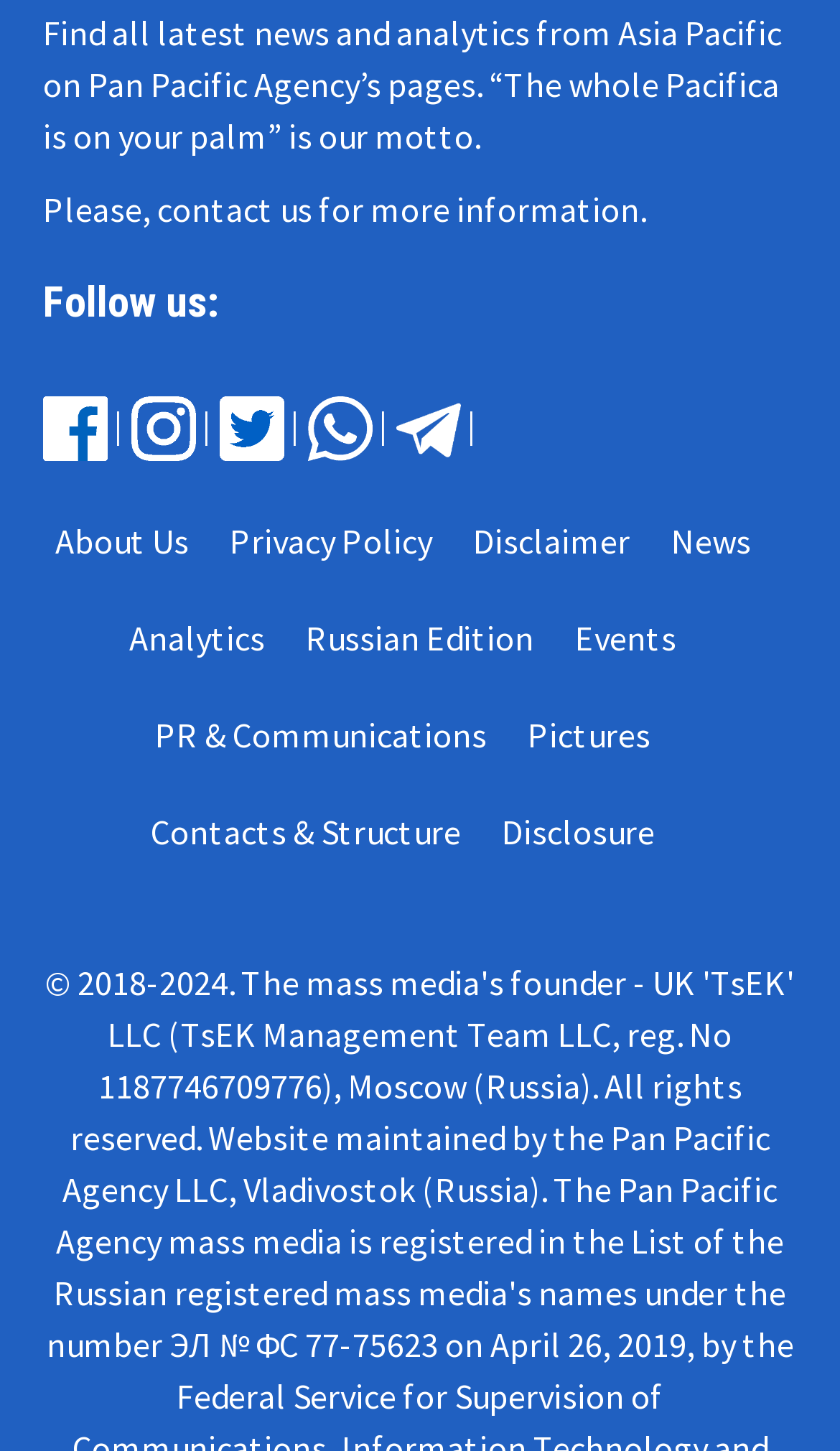Select the bounding box coordinates of the element I need to click to carry out the following instruction: "click contact us".

[0.187, 0.129, 0.326, 0.158]